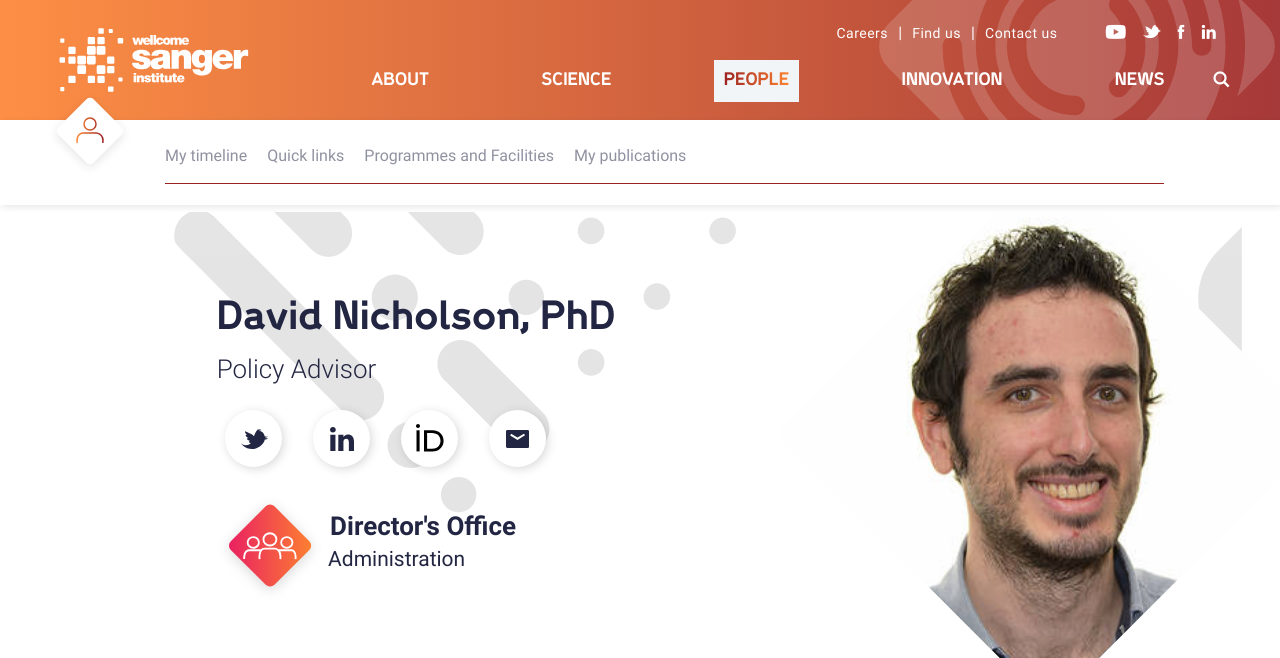Please identify the bounding box coordinates of the clickable area that will fulfill the following instruction: "Search for something". The coordinates should be in the format of four float numbers between 0 and 1, i.e., [left, top, right, bottom].

[0.946, 0.106, 0.963, 0.135]